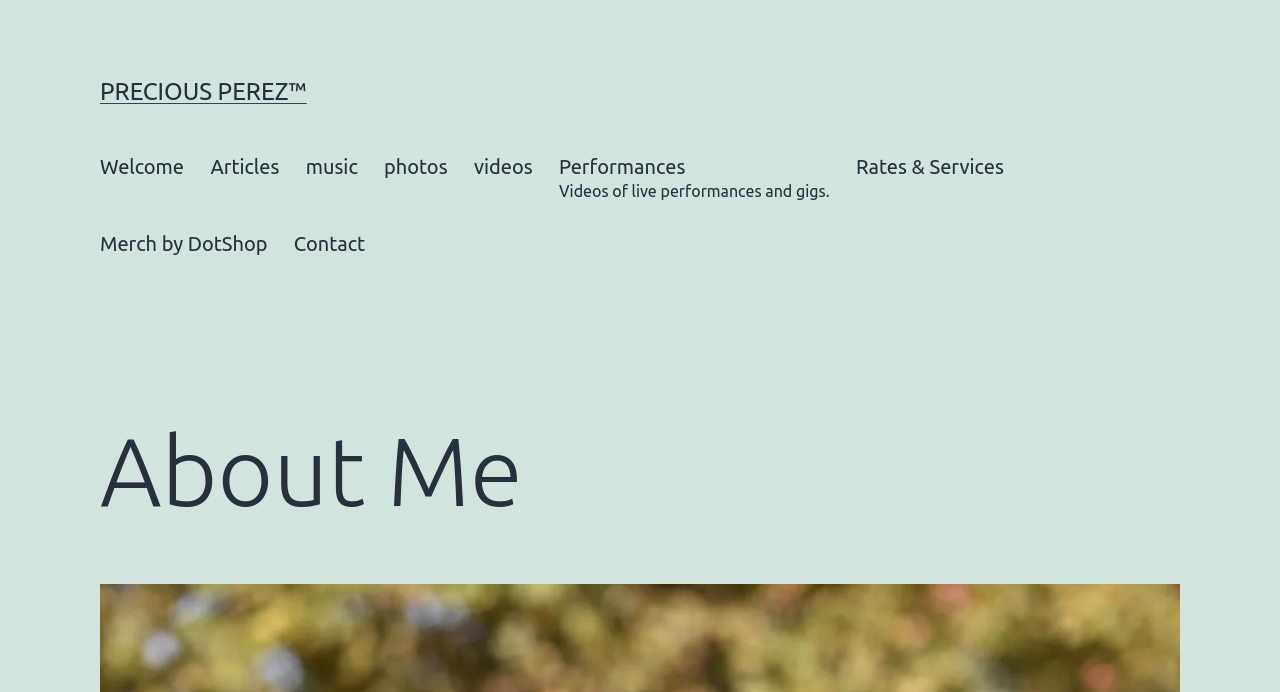Is there a way to contact the artist?
Provide a detailed and extensive answer to the question.

There is a link 'Contact' in the primary navigation menu, which suggests that visitors can contact the artist through this link.